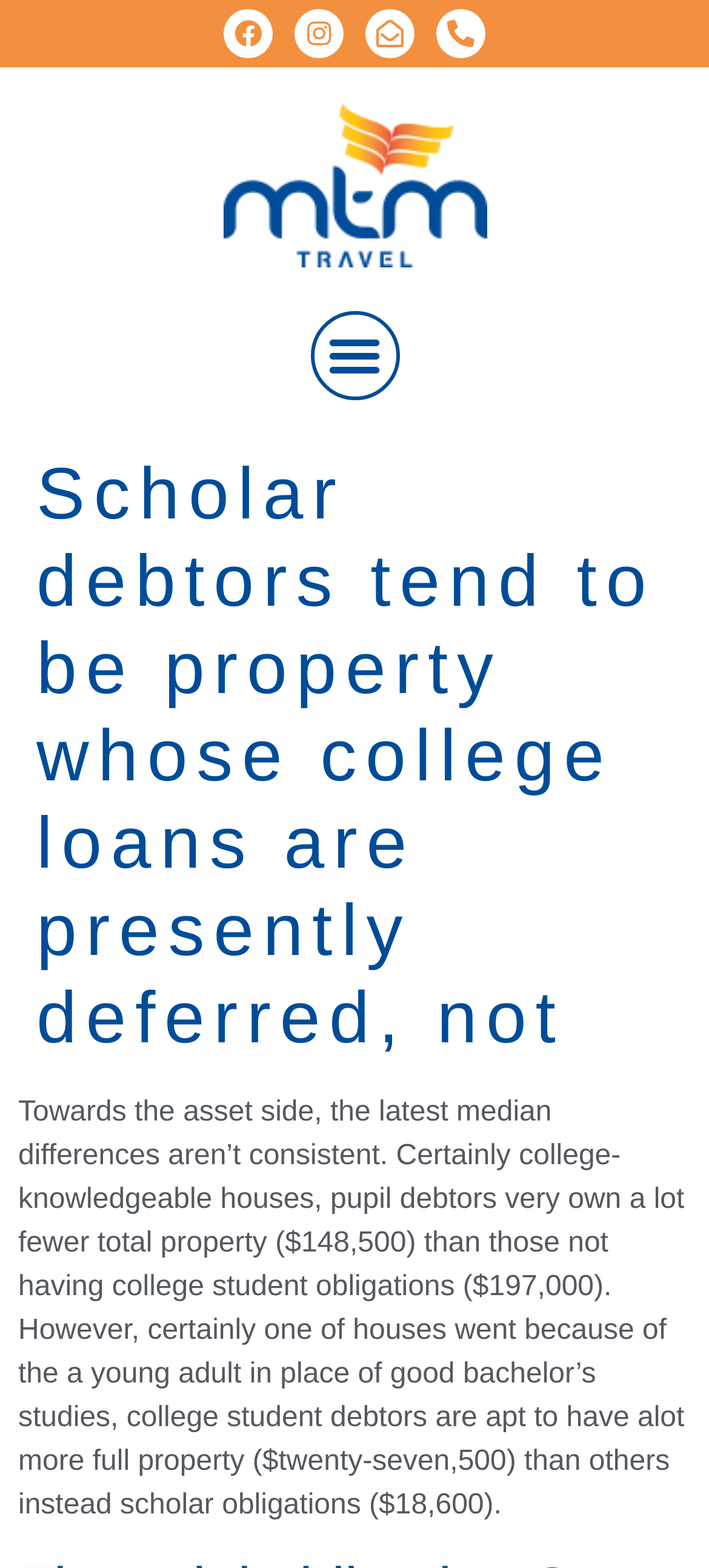How many social media links are present at the top?
Refer to the screenshot and respond with a concise word or phrase.

3